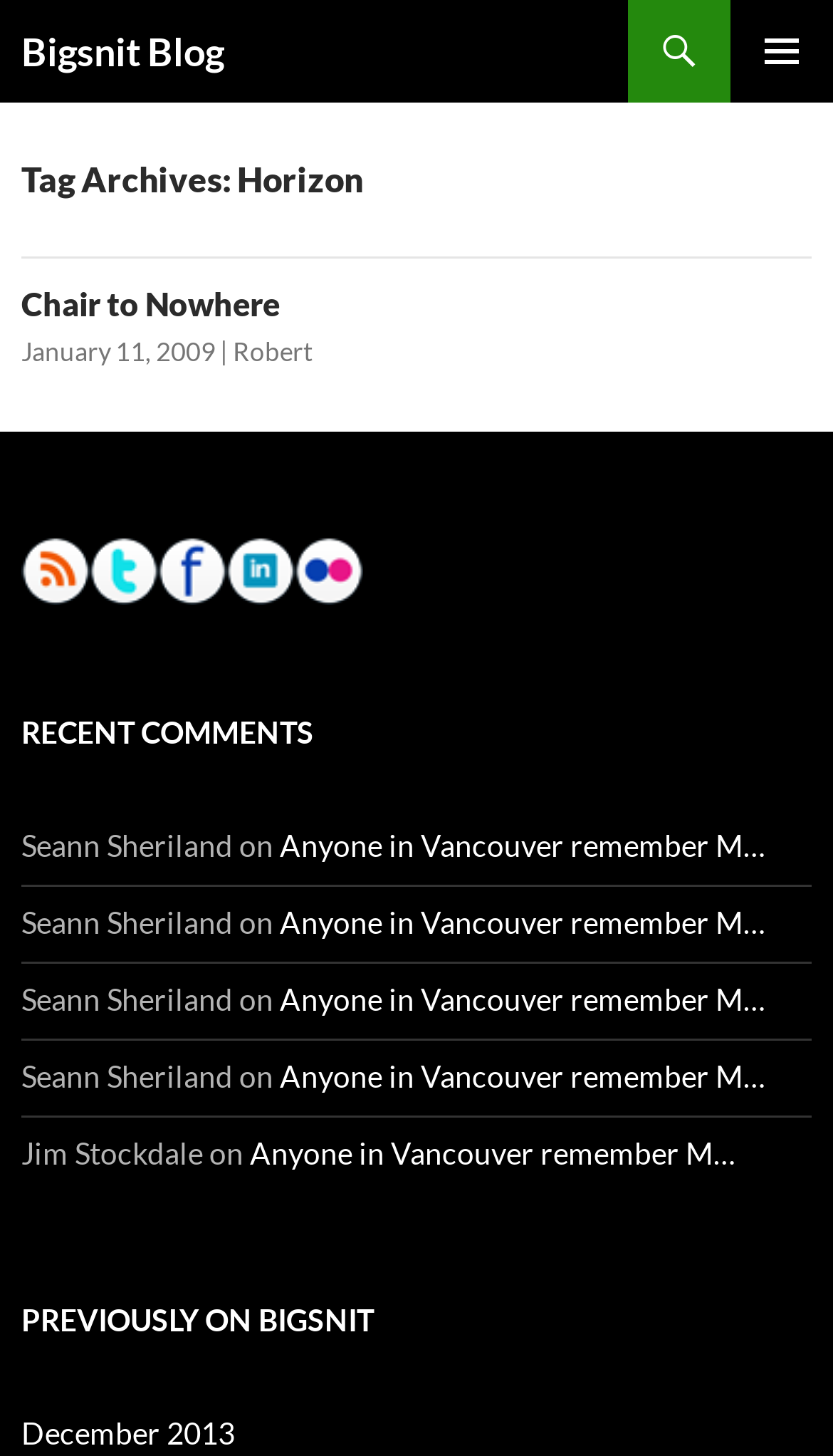Identify the bounding box coordinates for the element you need to click to achieve the following task: "View the post 'Chair to Nowhere'". Provide the bounding box coordinates as four float numbers between 0 and 1, in the form [left, top, right, bottom].

[0.026, 0.195, 0.336, 0.222]